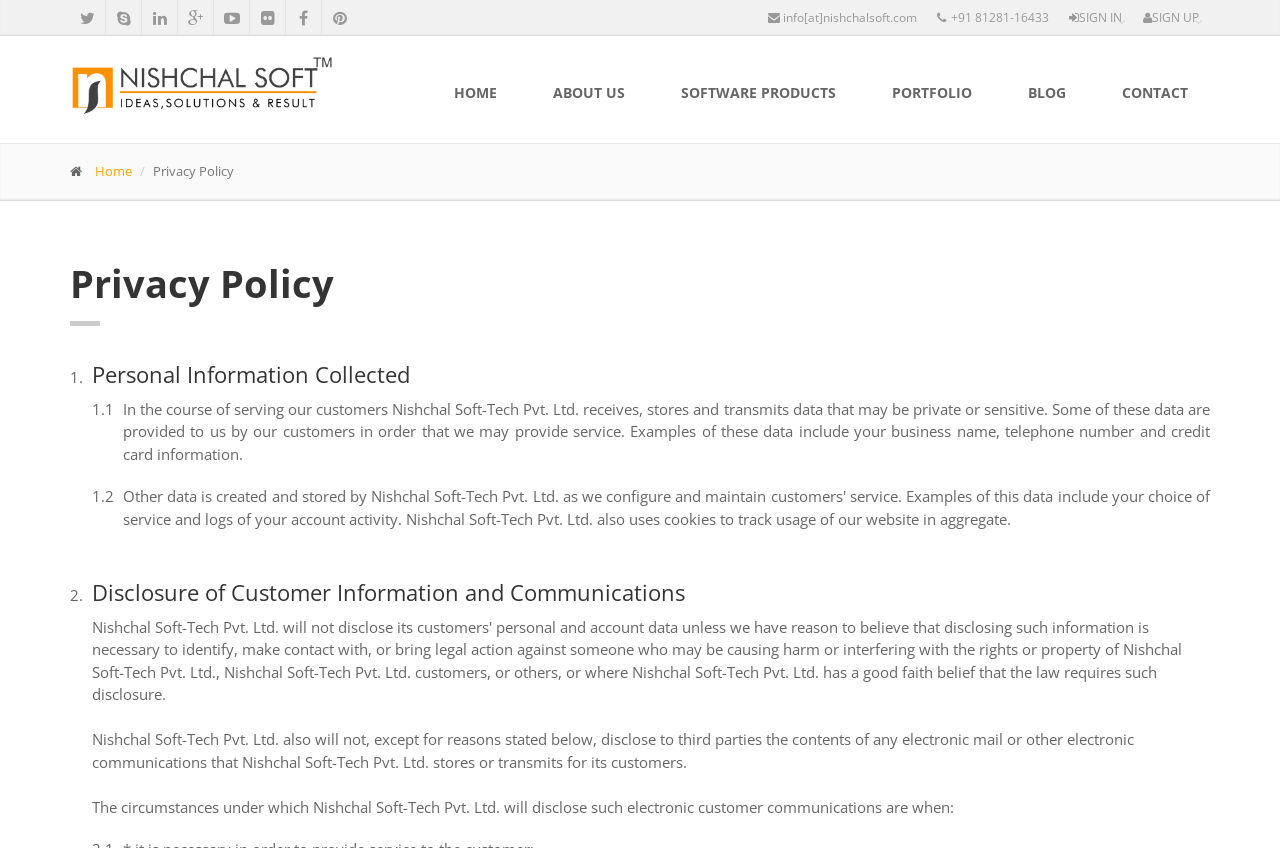Please predict the bounding box coordinates of the element's region where a click is necessary to complete the following instruction: "Click the Nishchal Soft-Tech Logo". The coordinates should be represented by four float numbers between 0 and 1, i.e., [left, top, right, bottom].

[0.055, 0.066, 0.26, 0.136]